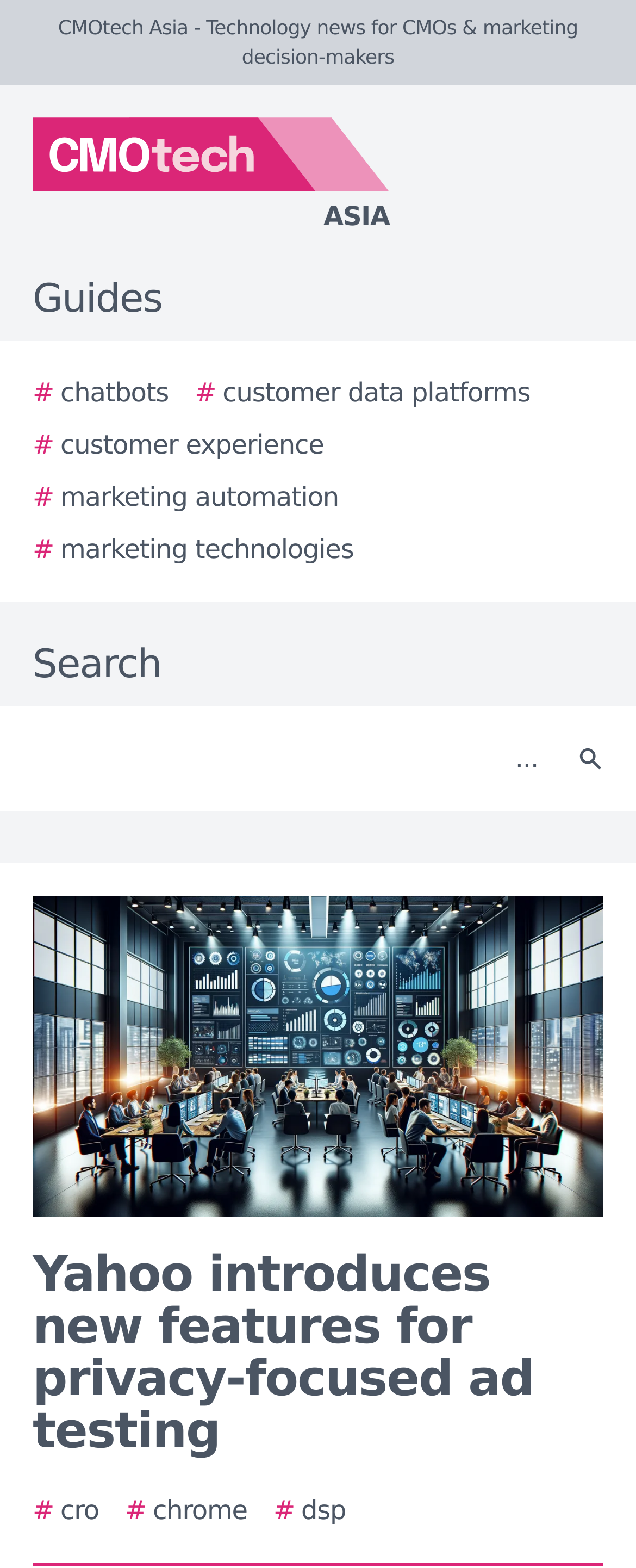Please give a succinct answer using a single word or phrase:
What is the name of the website?

CMOtech Asia